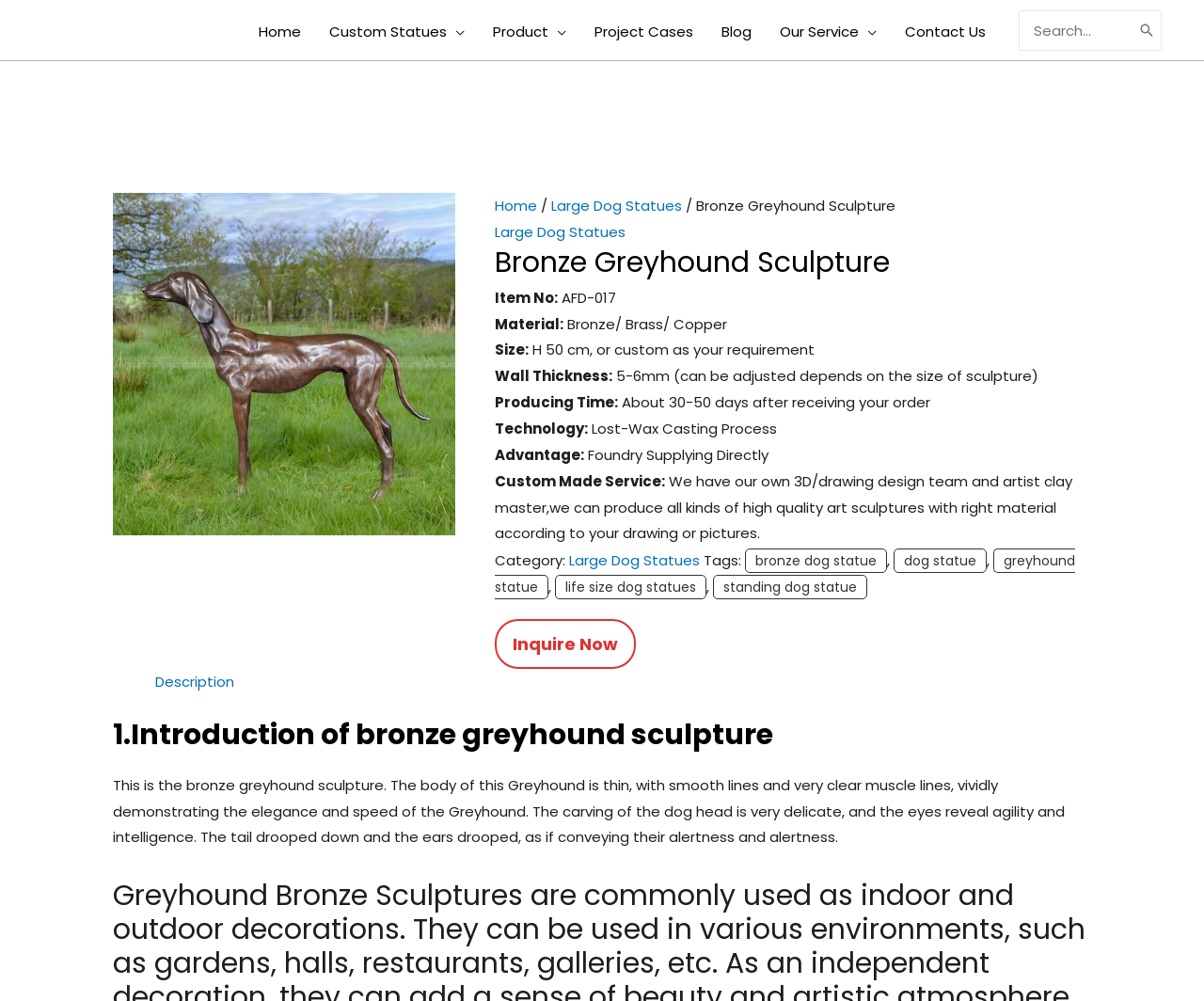Please find the bounding box for the following UI element description. Provide the coordinates in (top-left x, top-left y, bottom-right x, bottom-right y) format, with values between 0 and 1: Our Service

[0.636, 0.018, 0.74, 0.046]